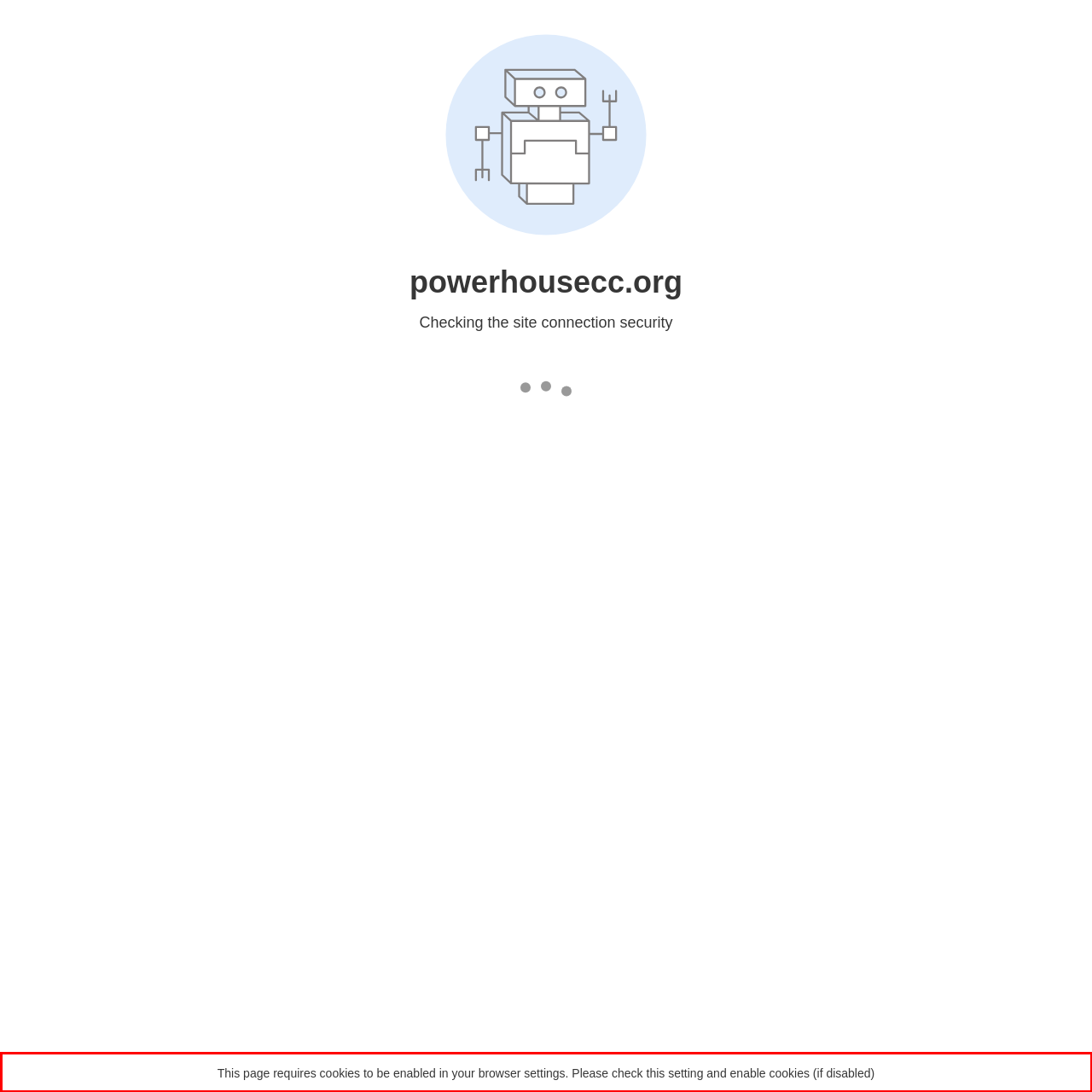Please identify and extract the text content from the UI element encased in a red bounding box on the provided webpage screenshot.

This page requires cookies to be enabled in your browser settings. Please check this setting and enable cookies (if disabled)